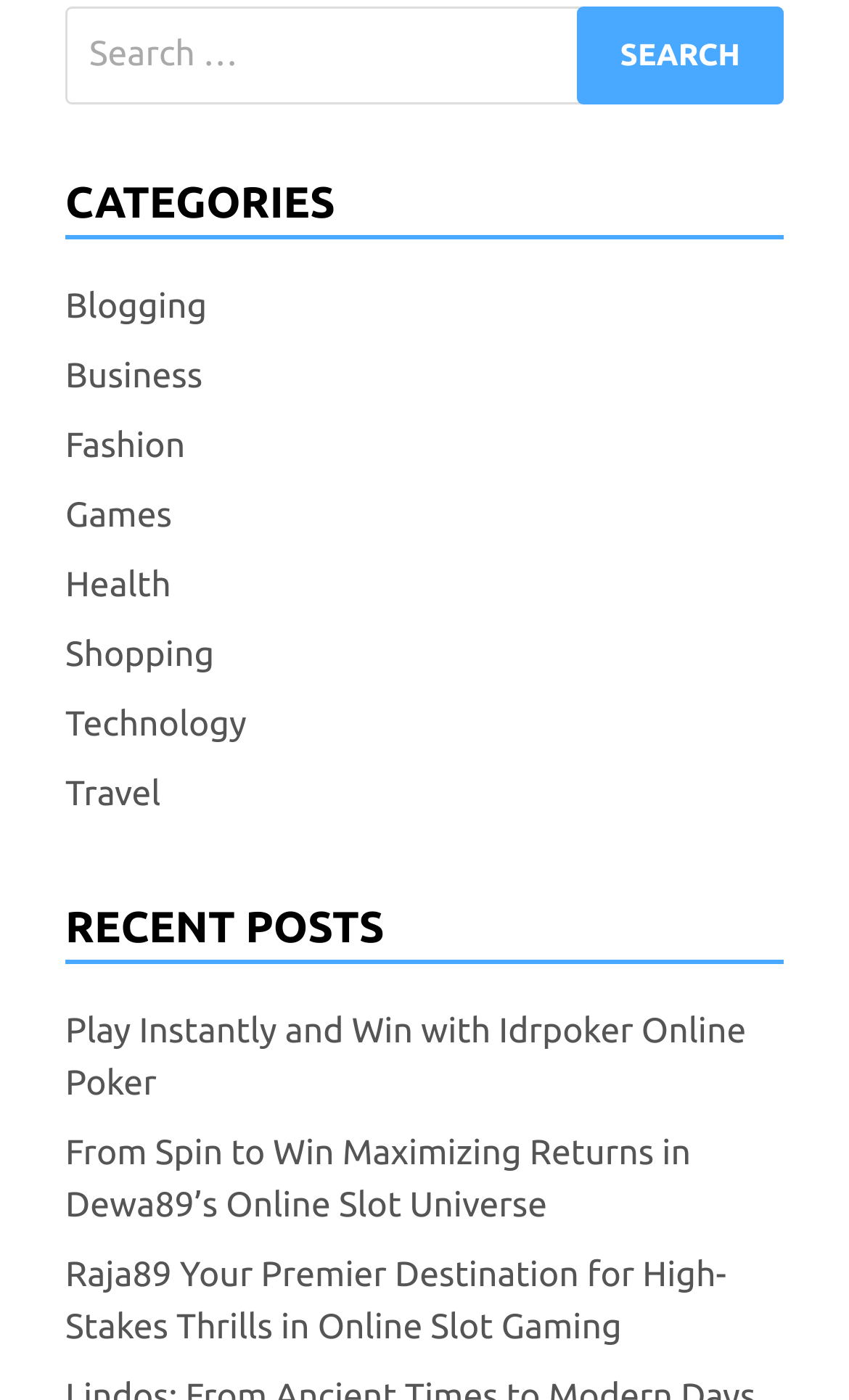Locate the bounding box coordinates of the area that needs to be clicked to fulfill the following instruction: "Click on the CATEGORIES heading". The coordinates should be in the format of four float numbers between 0 and 1, namely [left, top, right, bottom].

[0.077, 0.121, 0.923, 0.171]